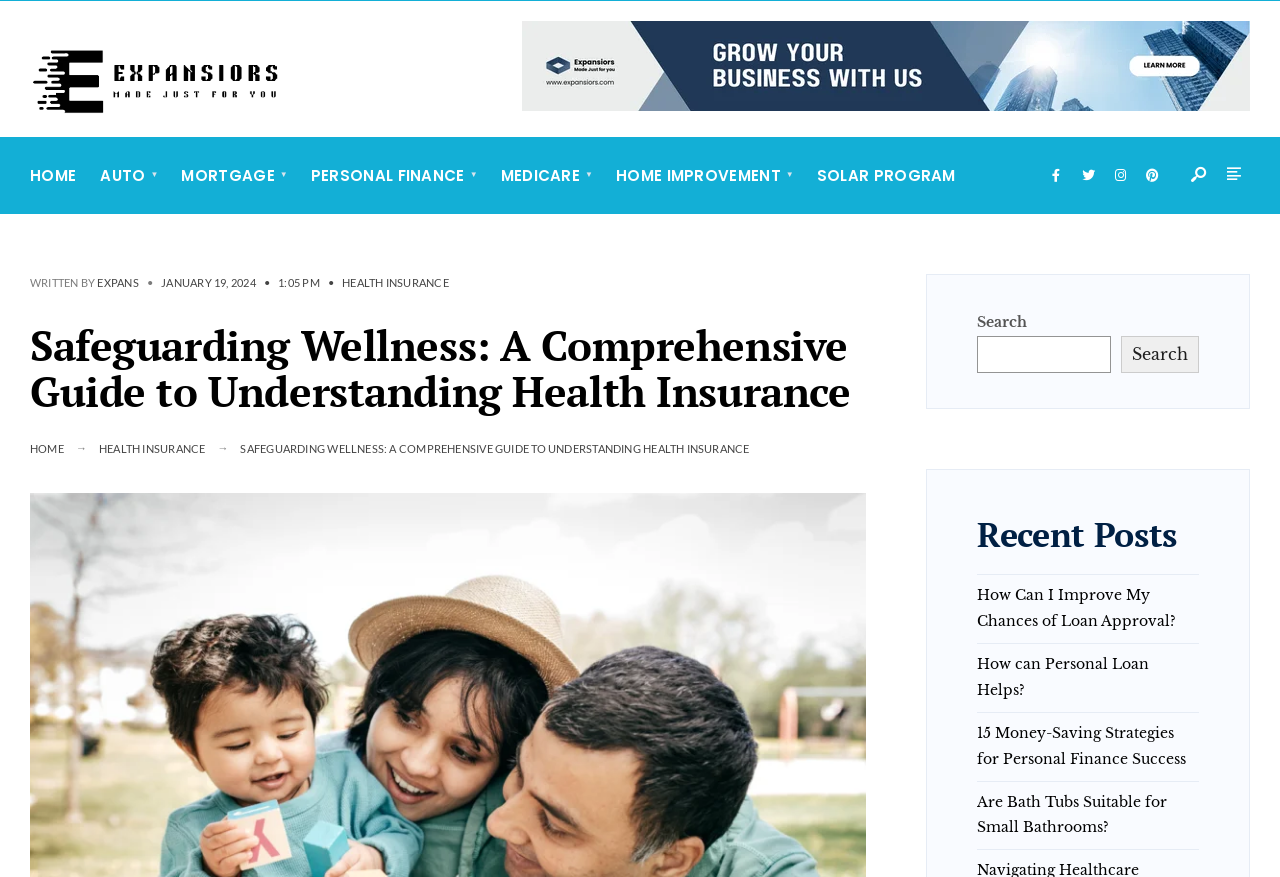What is the name of the sponsor?
Please respond to the question thoroughly and include all relevant details.

I found the sponsor's name by looking at the top-left corner of the webpage, where it says 'Visit Sponsor' with an image next to it, and the image is labeled as 'Expansiors'.